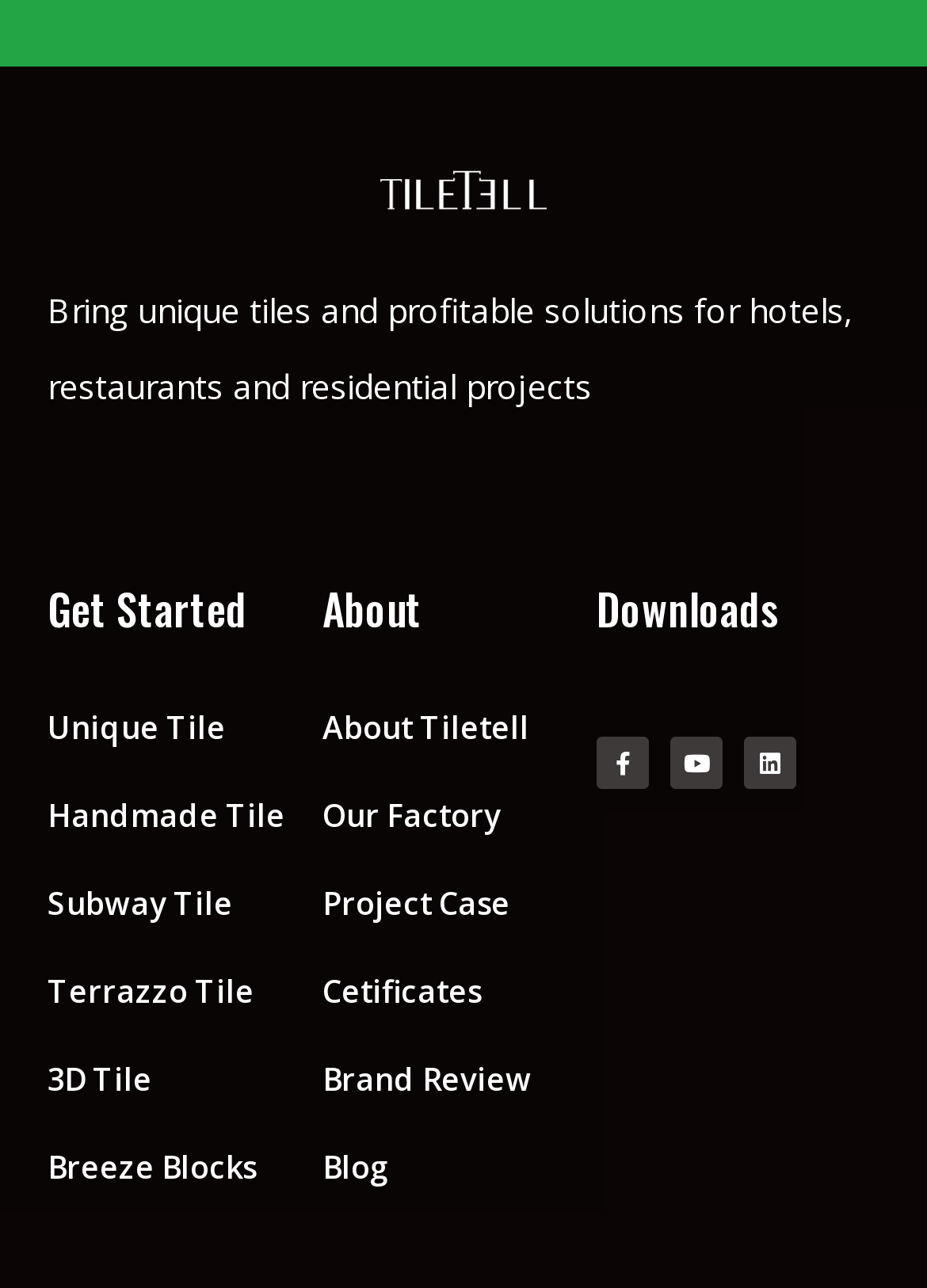Please identify the bounding box coordinates of the element's region that needs to be clicked to fulfill the following instruction: "View About Tiletell". The bounding box coordinates should consist of four float numbers between 0 and 1, i.e., [left, top, right, bottom].

[0.347, 0.535, 0.644, 0.594]